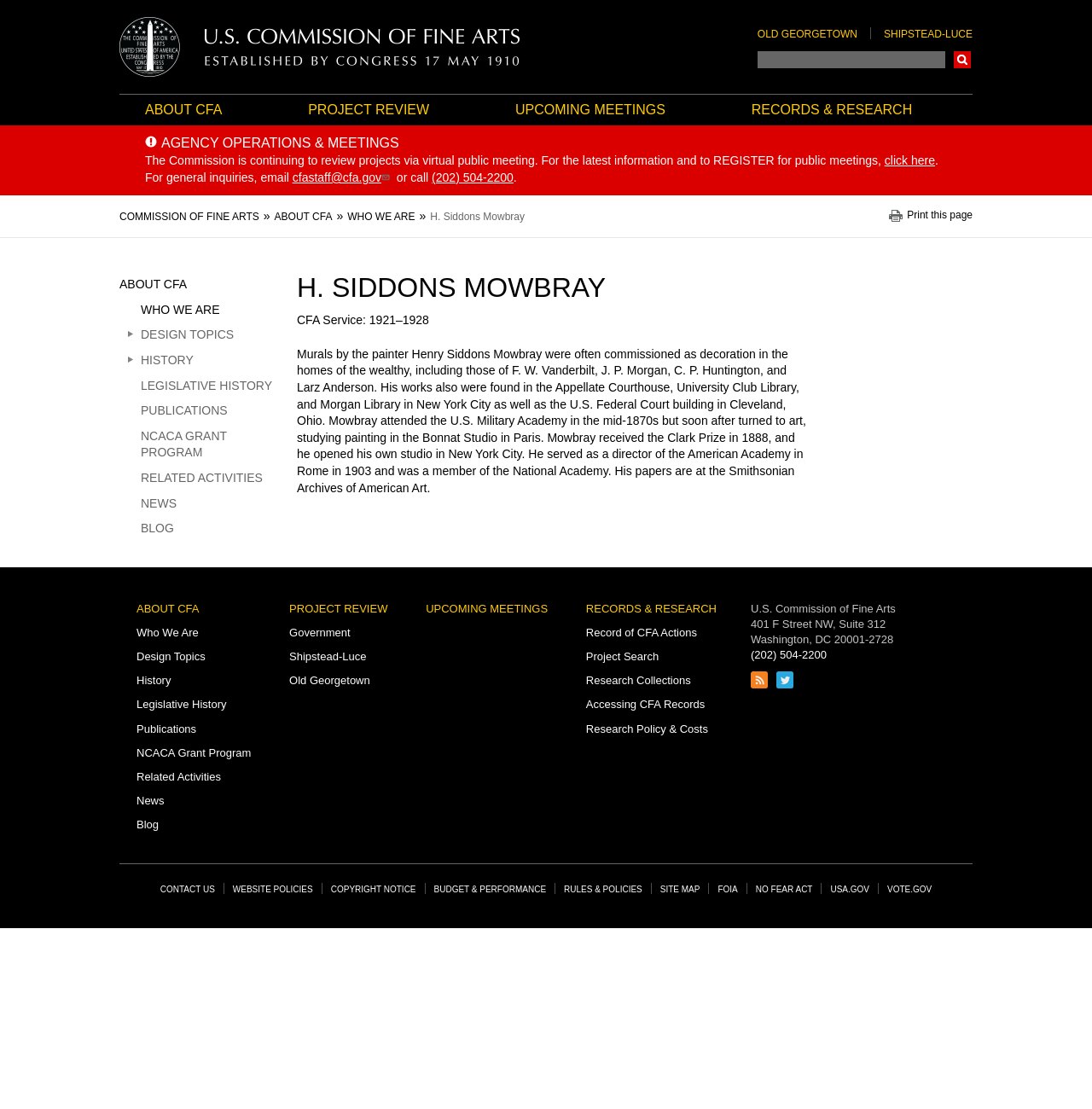What is the 'NCACA Grant Program'? Analyze the screenshot and reply with just one word or a short phrase.

A grant program